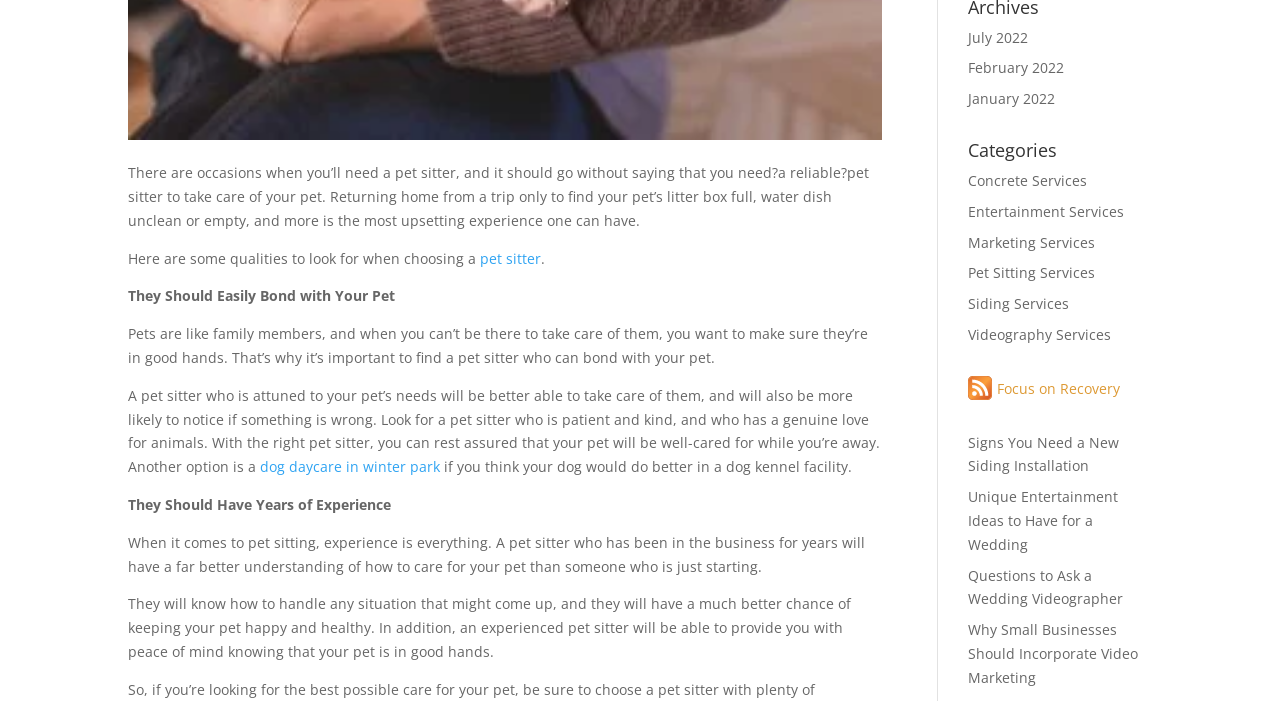Please determine the bounding box coordinates for the UI element described here. Use the format (top-left x, top-left y, bottom-right x, bottom-right y) with values bounded between 0 and 1: Siding Services

[0.756, 0.42, 0.835, 0.447]